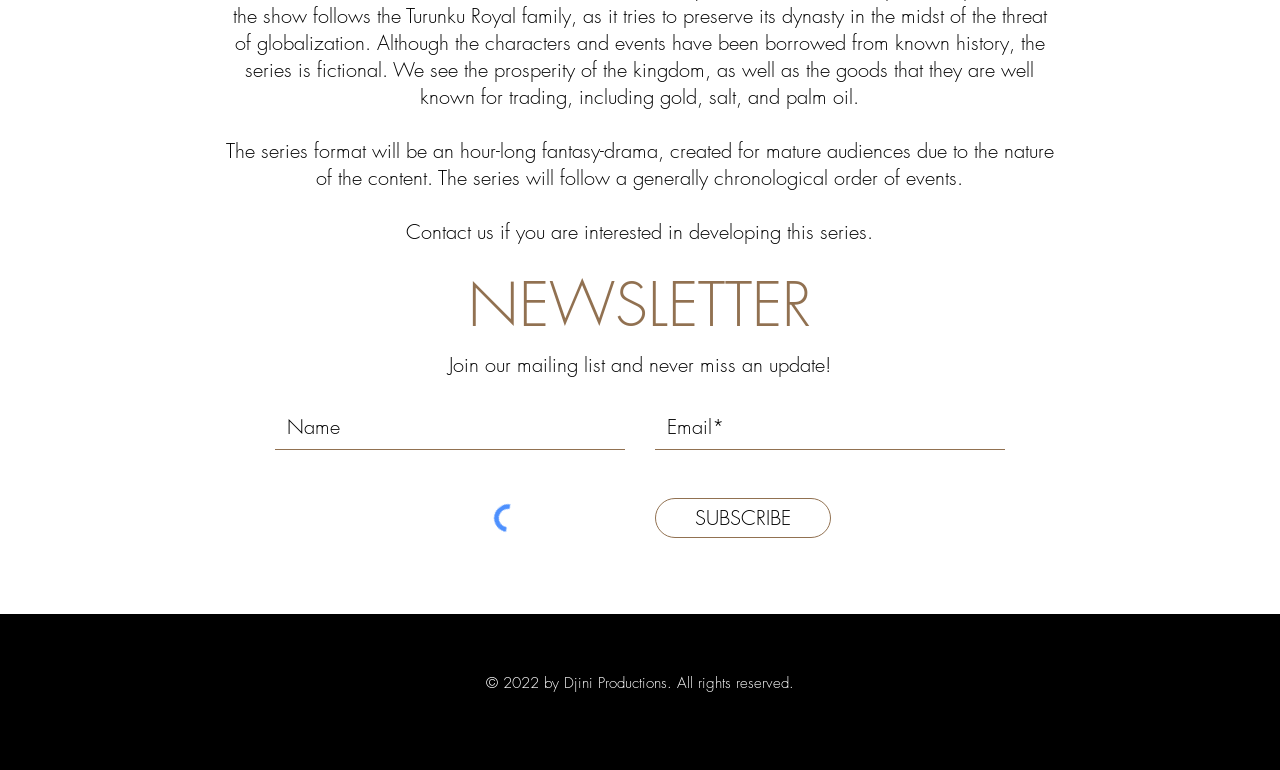Indicate the bounding box coordinates of the clickable region to achieve the following instruction: "Enter your name."

[0.215, 0.526, 0.488, 0.584]